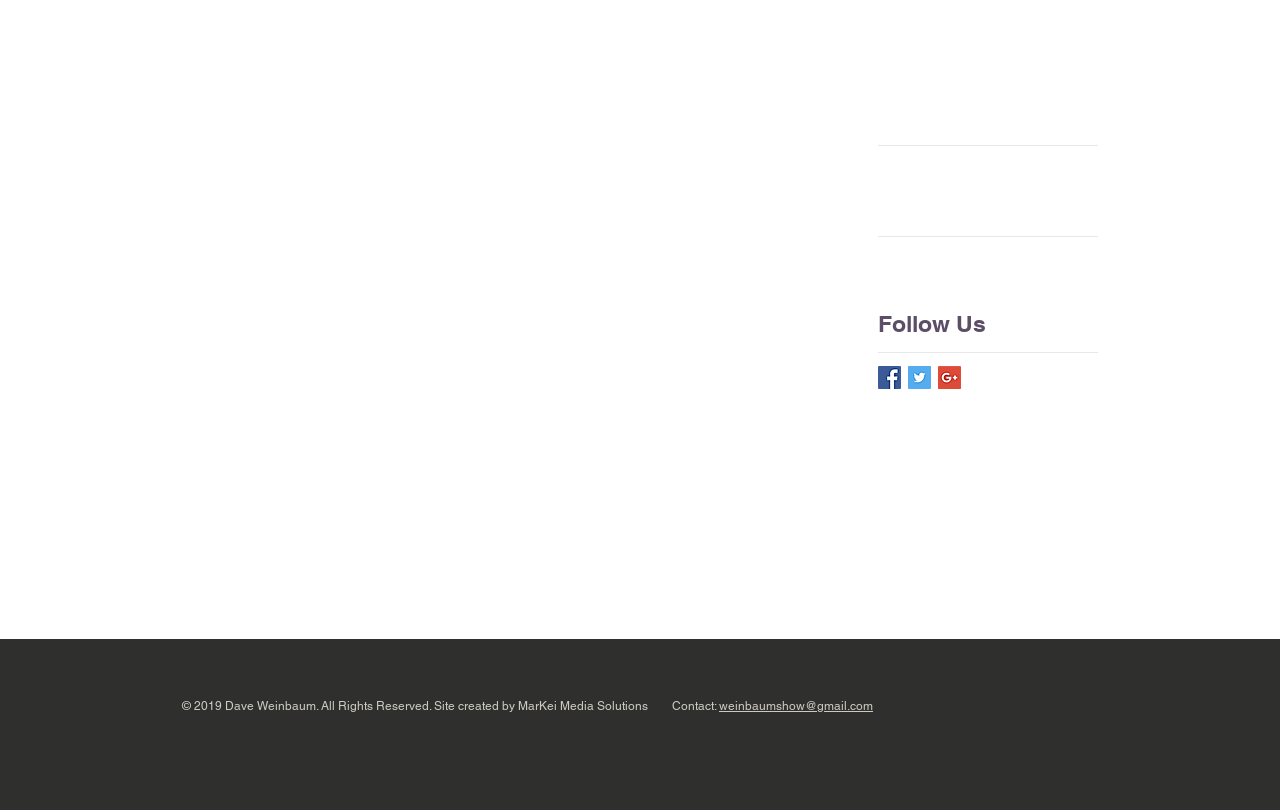Provide the bounding box coordinates for the UI element that is described by this text: "weinbaumshow@gmail.com". The coordinates should be in the form of four float numbers between 0 and 1: [left, top, right, bottom].

[0.562, 0.863, 0.682, 0.88]